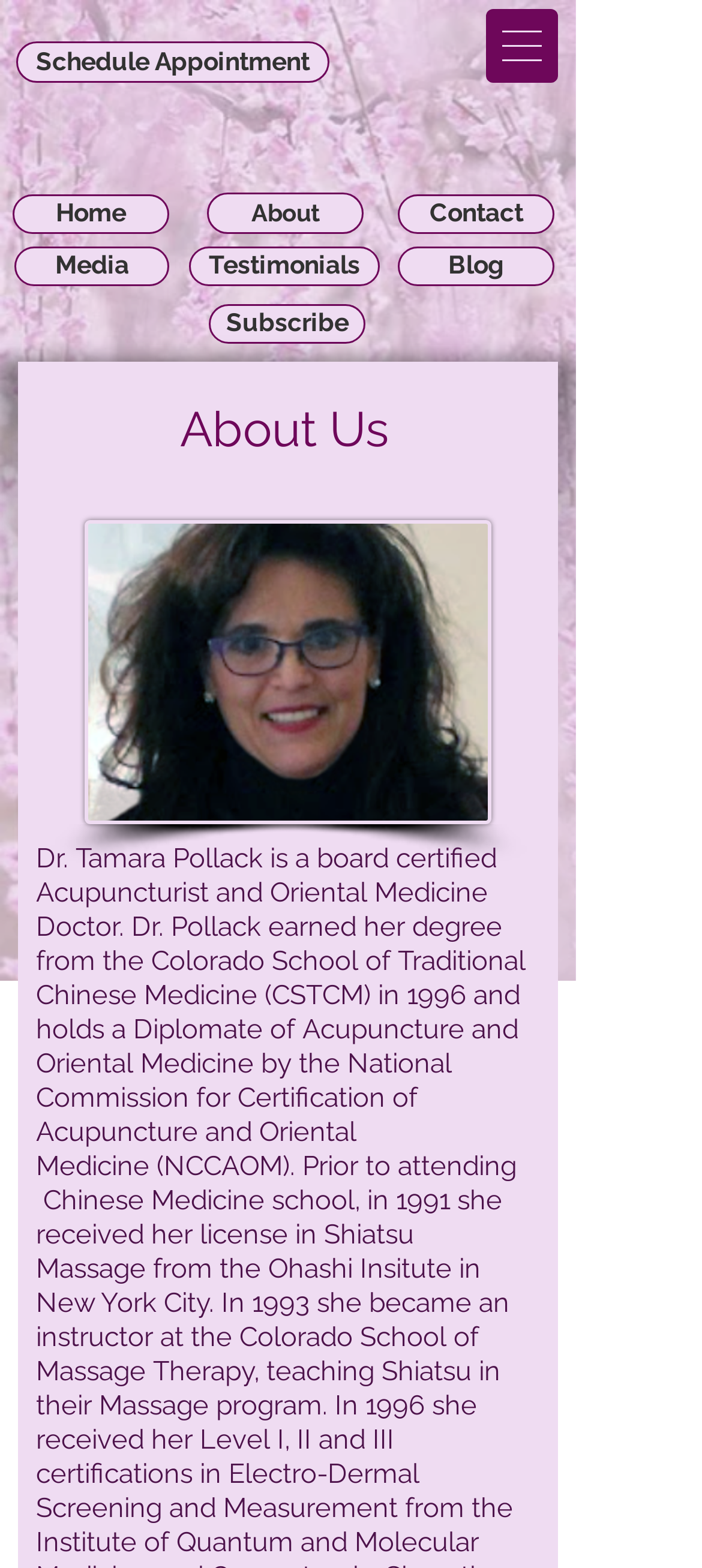Create a detailed narrative of the webpage’s visual and textual elements.

The webpage is about East West Health Pros, a healthcare professional service. At the top left, there is a "Schedule Appointment" link. To the right of it, there is a navigation menu labeled "Site" with a dropdown button that contains a small image. Below the navigation menu, there are six links: "Home", "Media", "About", "Testimonials", "Contact", and "Blog", arranged horizontally in two rows.

On the right side of the page, there is a "Subscribe" button. Below it, there is a heading "About Us" followed by a paragraph of text that describes Dr. Tamara Pollack's background and qualifications as a board-certified Acupuncturist and Oriental Medicine Doctor. The text mentions her education, certifications, and teaching experience.